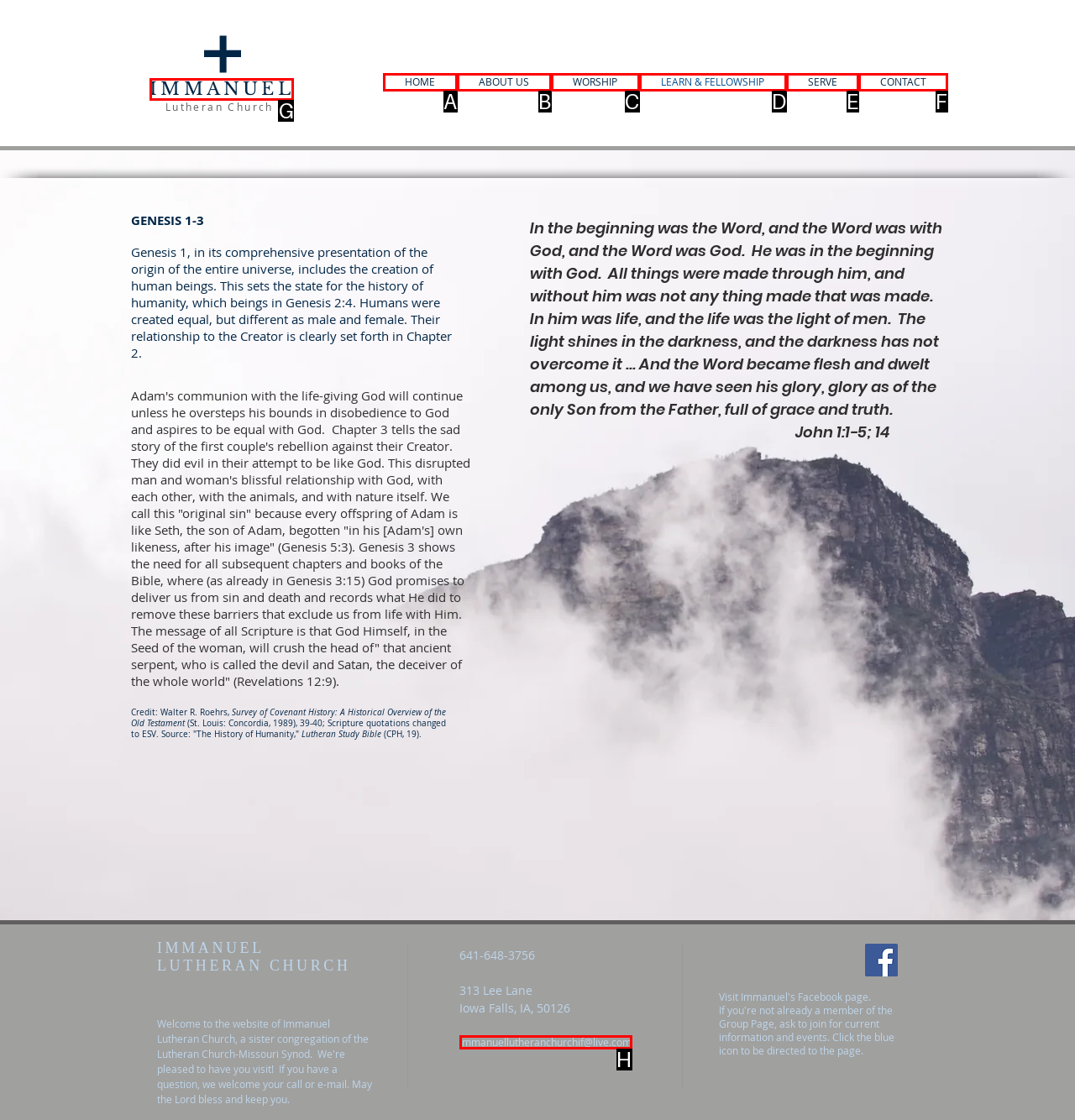Based on the element description: ABOUT US, choose the best matching option. Provide the letter of the option directly.

B